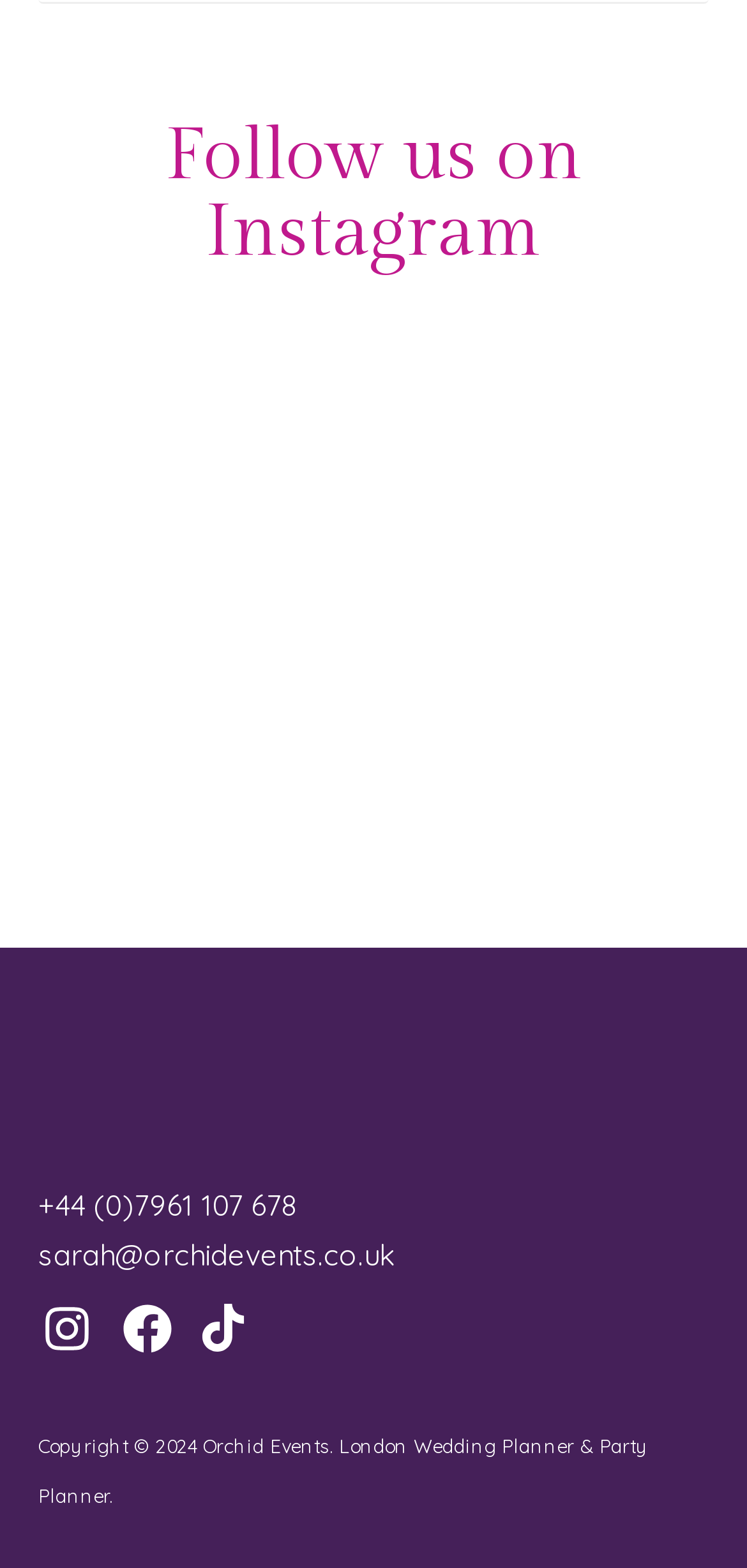Provide a short answer using a single word or phrase for the following question: 
What is the theme of the first post?

Floral couture